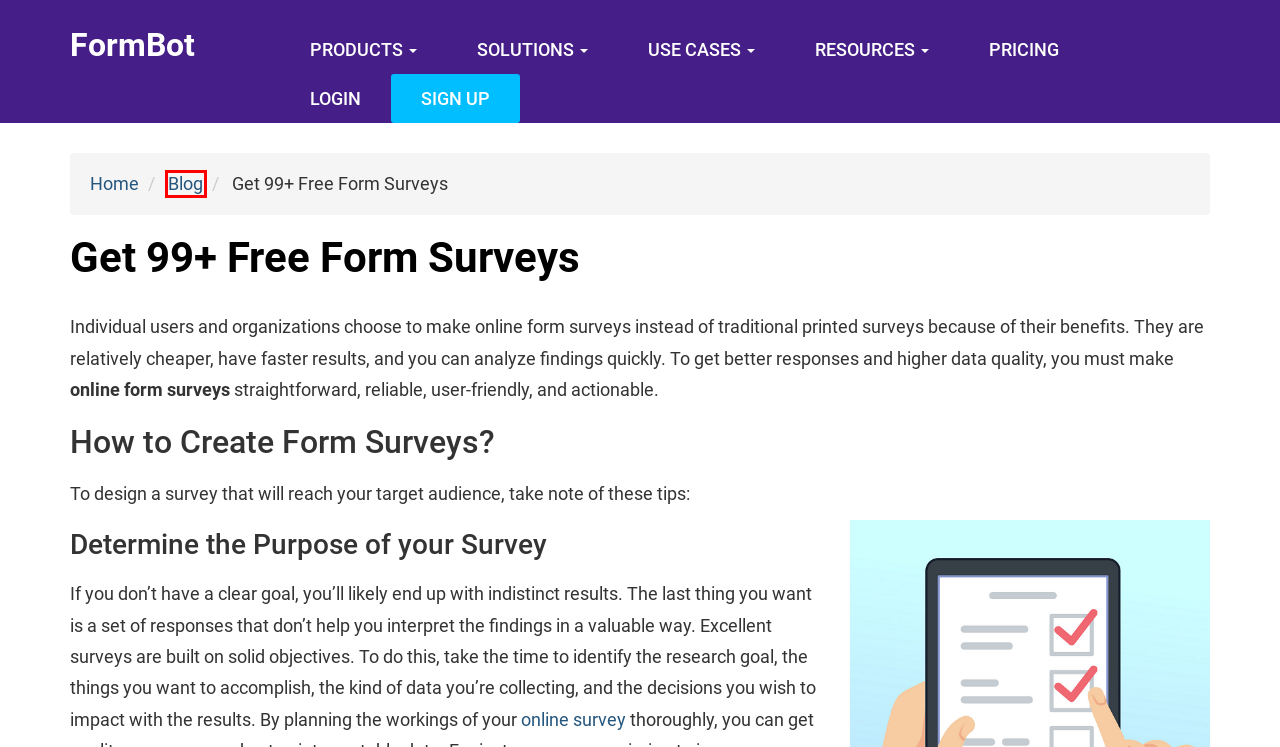Look at the screenshot of a webpage with a red bounding box and select the webpage description that best corresponds to the new page after clicking the element in the red box. Here are the options:
A. 500+ Form Templates | Online Free Form Templates
B. Online Form Builder | Best Online Form Builder With Database
C. Register with Formbot now and Start Creating Forms| Formbot.com
D. Login to Your Account and Start Creating Forms Now | FormBot
E. Contact Forms | Free WordPress Contact Form Builder Plugin
F. Free Form Builder Blog | Technology Form Updated Blogs 2024
G. FormBot Features and Pricing | Free Form Builder
H. Online Form Builder | Free Form Builder from FormBot

F